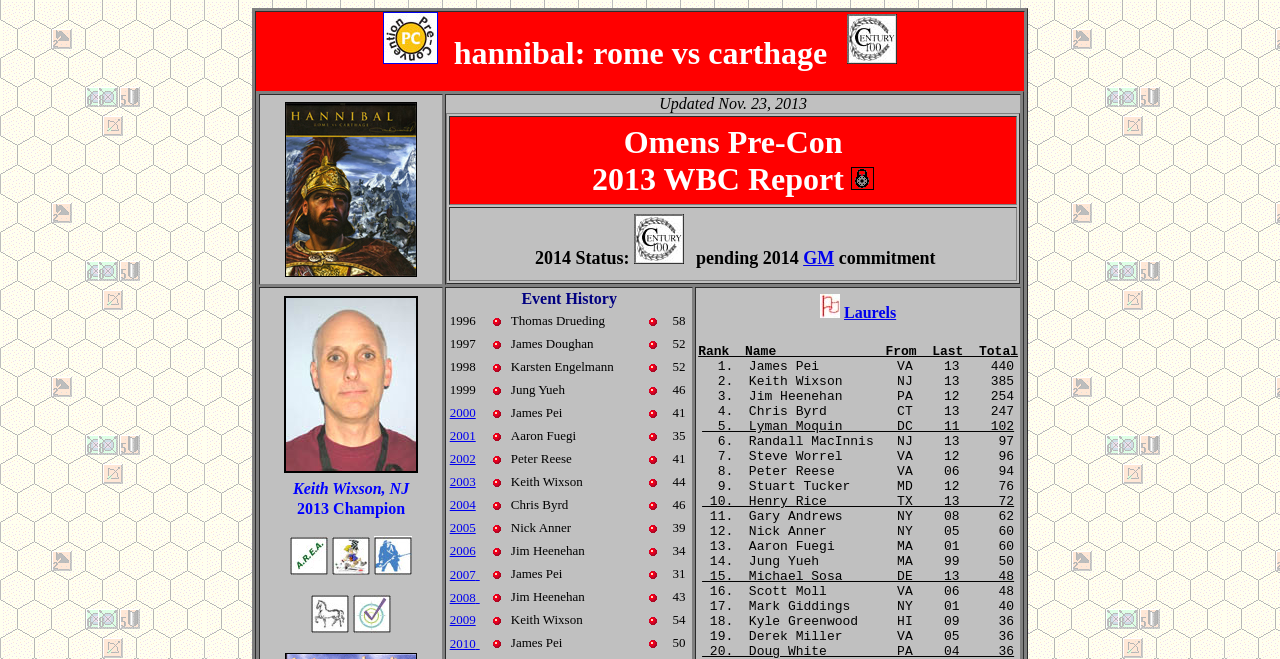How many images are there in the top-right corner of the webpage?
Refer to the screenshot and answer in one word or phrase.

2